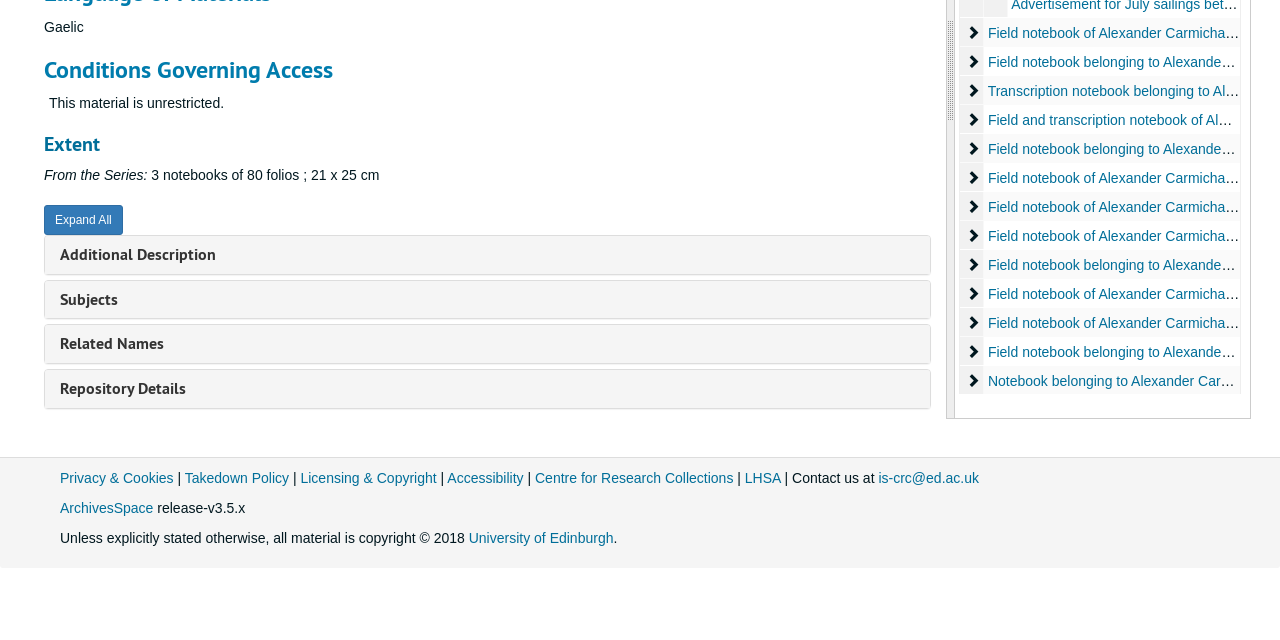Find and provide the bounding box coordinates for the UI element described with: "name="submit" value="Post Comment"".

None